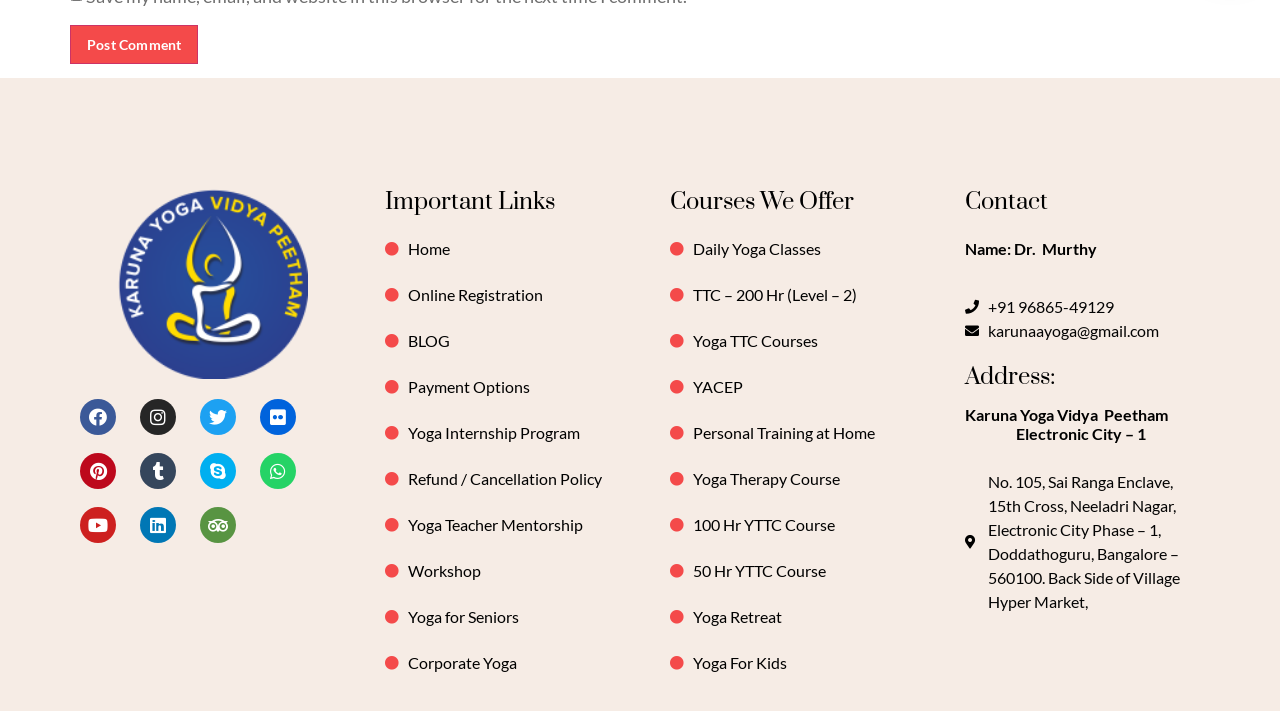Could you specify the bounding box coordinates for the clickable section to complete the following instruction: "Click the Post Comment button"?

[0.055, 0.035, 0.155, 0.089]